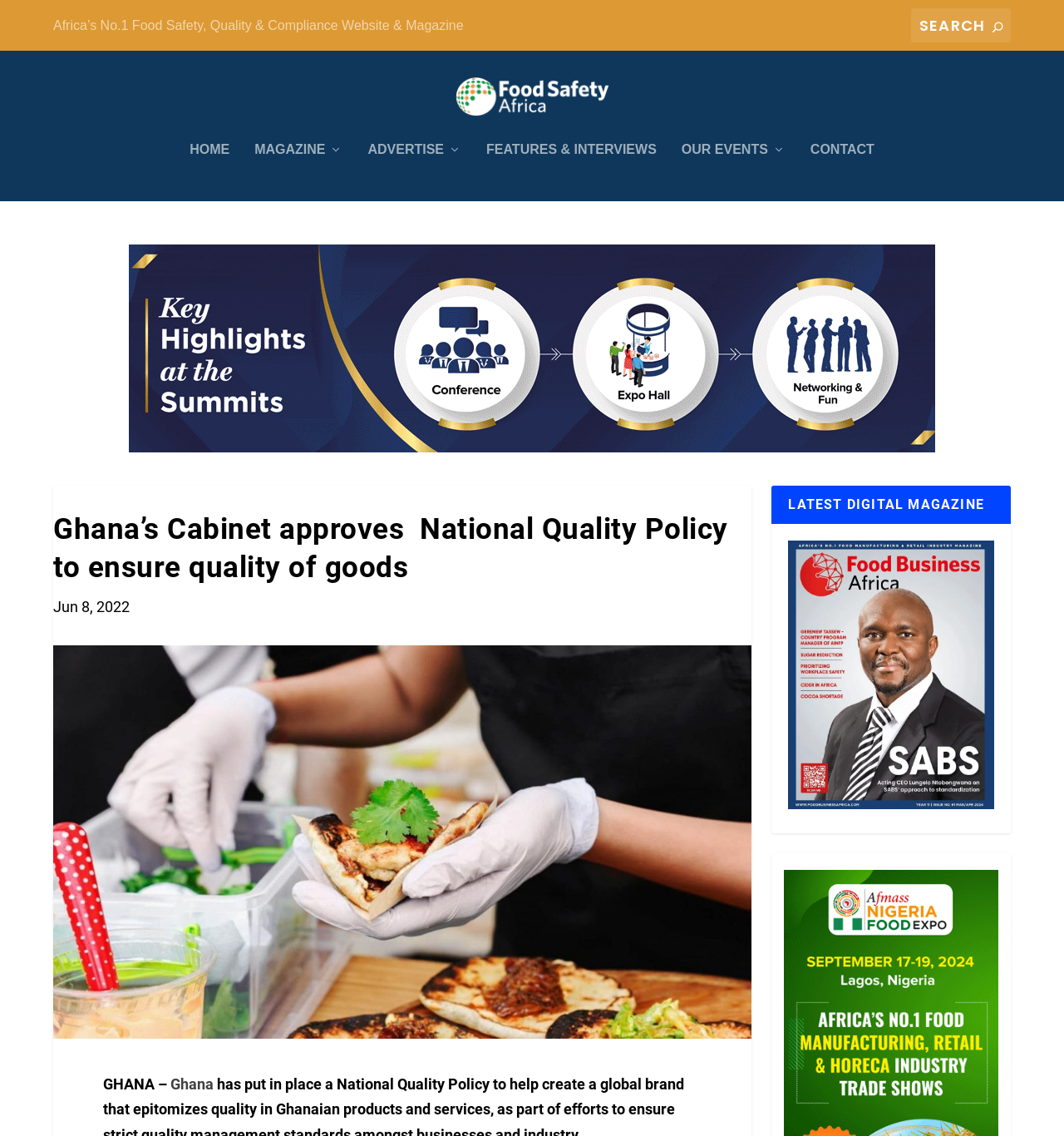Determine the bounding box coordinates for the region that must be clicked to execute the following instruction: "Search for something".

[0.856, 0.007, 0.95, 0.037]